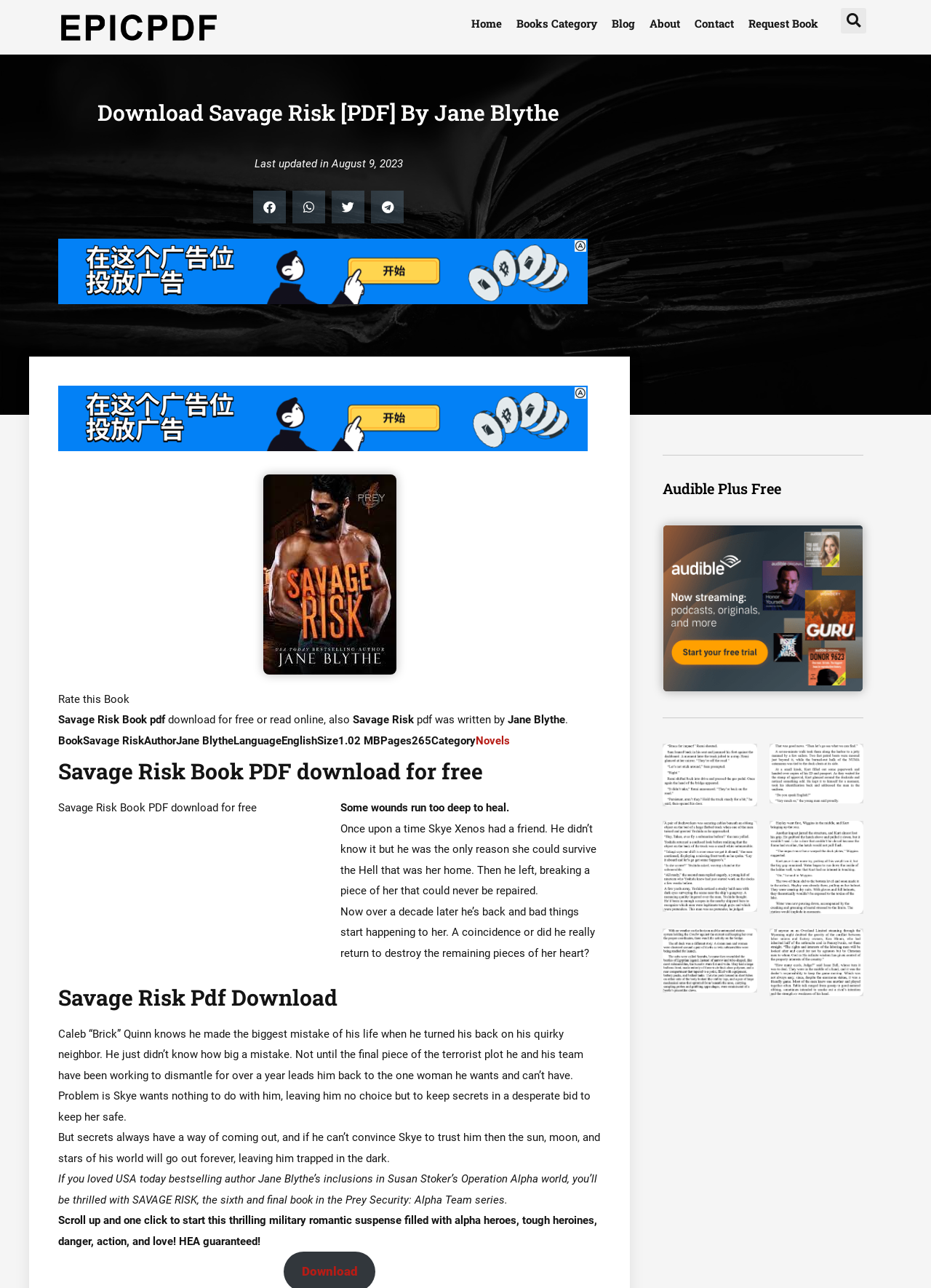Please determine the bounding box coordinates of the area that needs to be clicked to complete this task: 'Search for a book'. The coordinates must be four float numbers between 0 and 1, formatted as [left, top, right, bottom].

[0.902, 0.006, 0.931, 0.026]